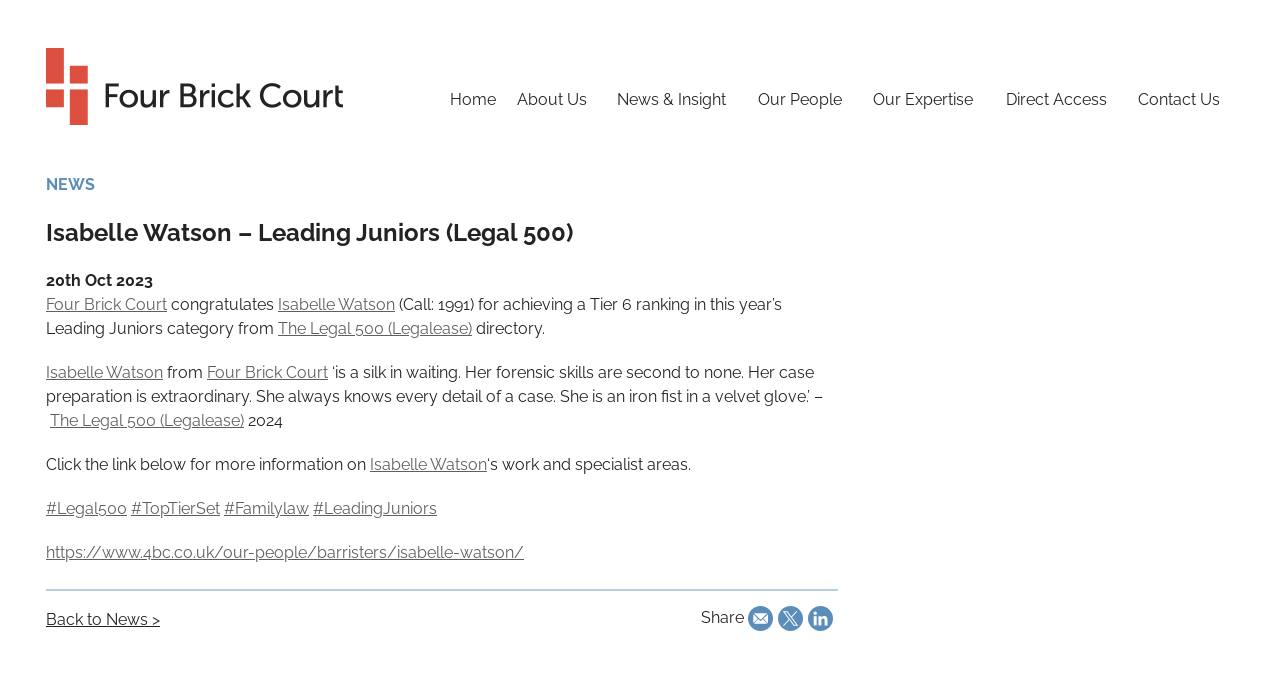Determine the bounding box coordinates for the region that must be clicked to execute the following instruction: "View more information on Isabelle Watson's work and specialist areas".

[0.289, 0.668, 0.38, 0.696]